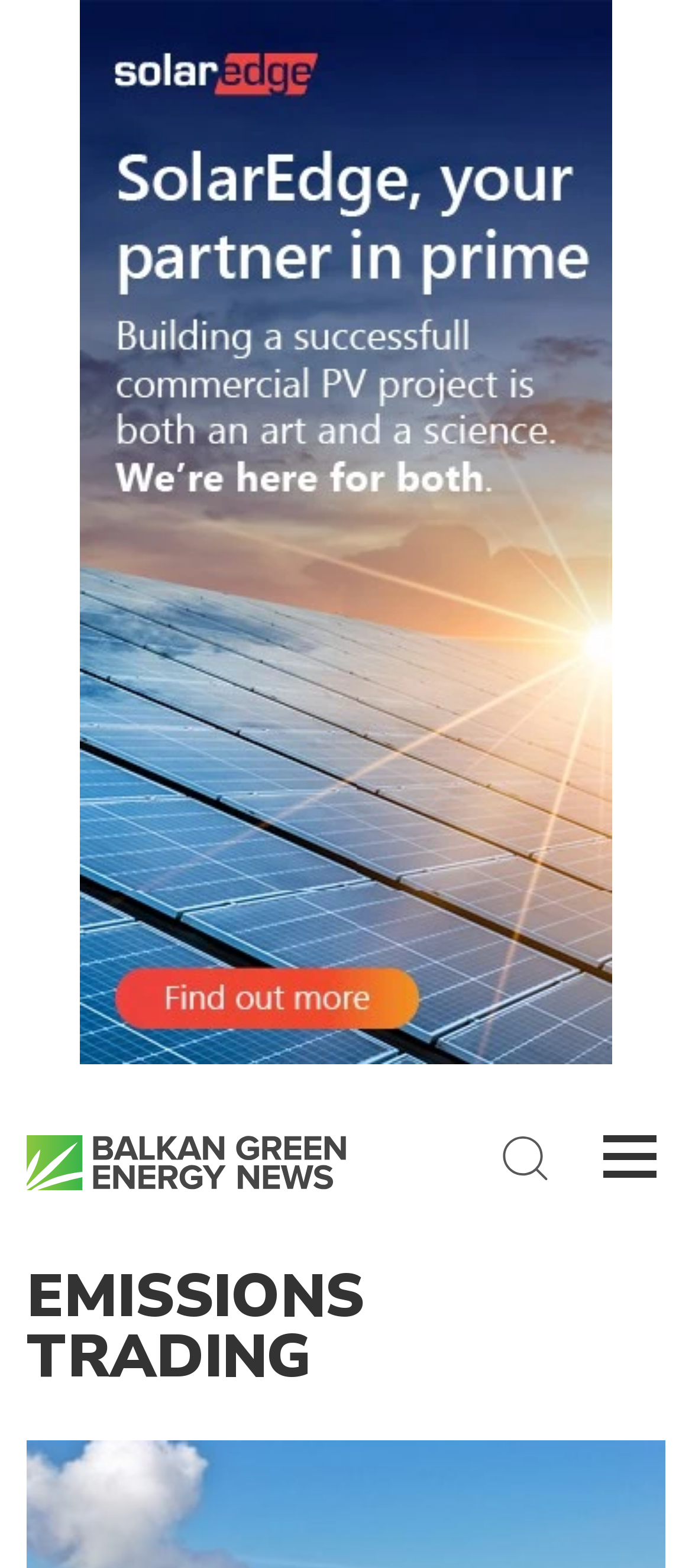Please provide a brief answer to the question using only one word or phrase: 
How many images are on the webpage?

3